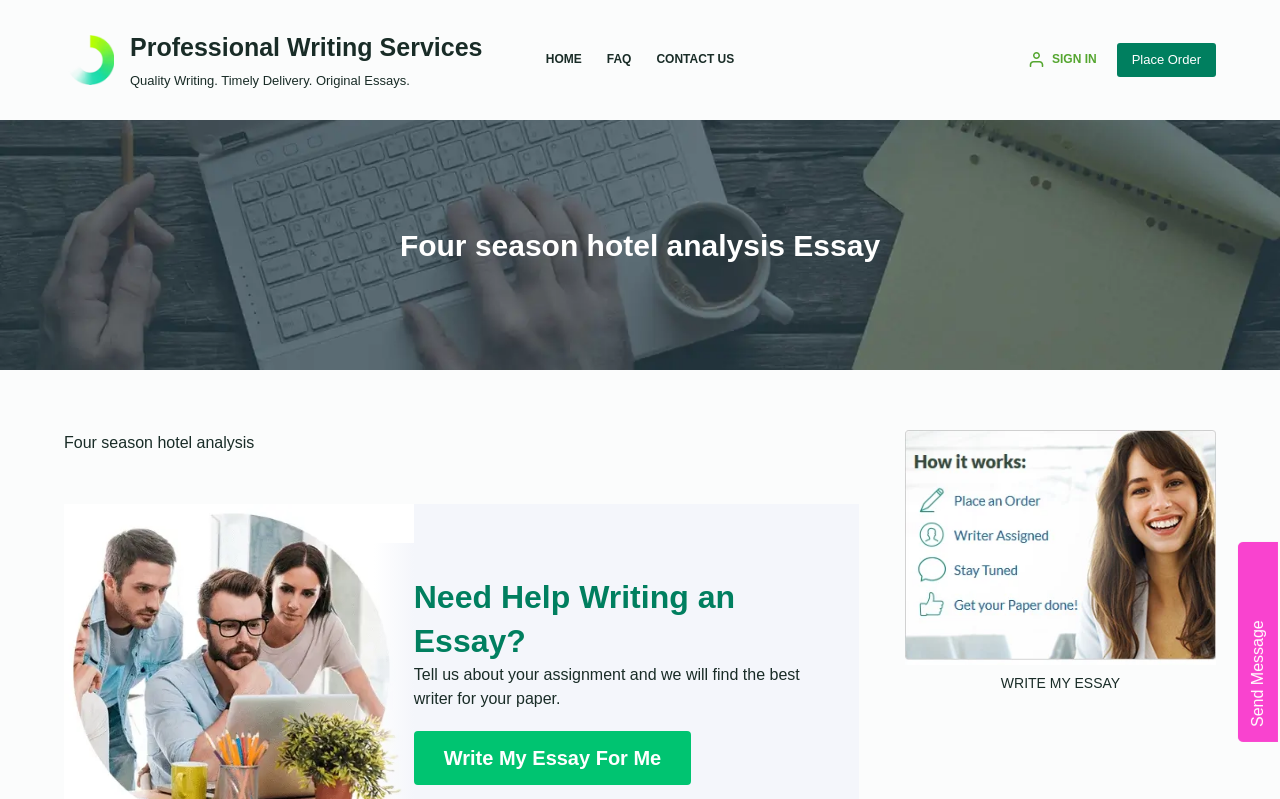What is the purpose of the 'Write My Essay For Me' link?
Respond with a short answer, either a single word or a phrase, based on the image.

To get essay help